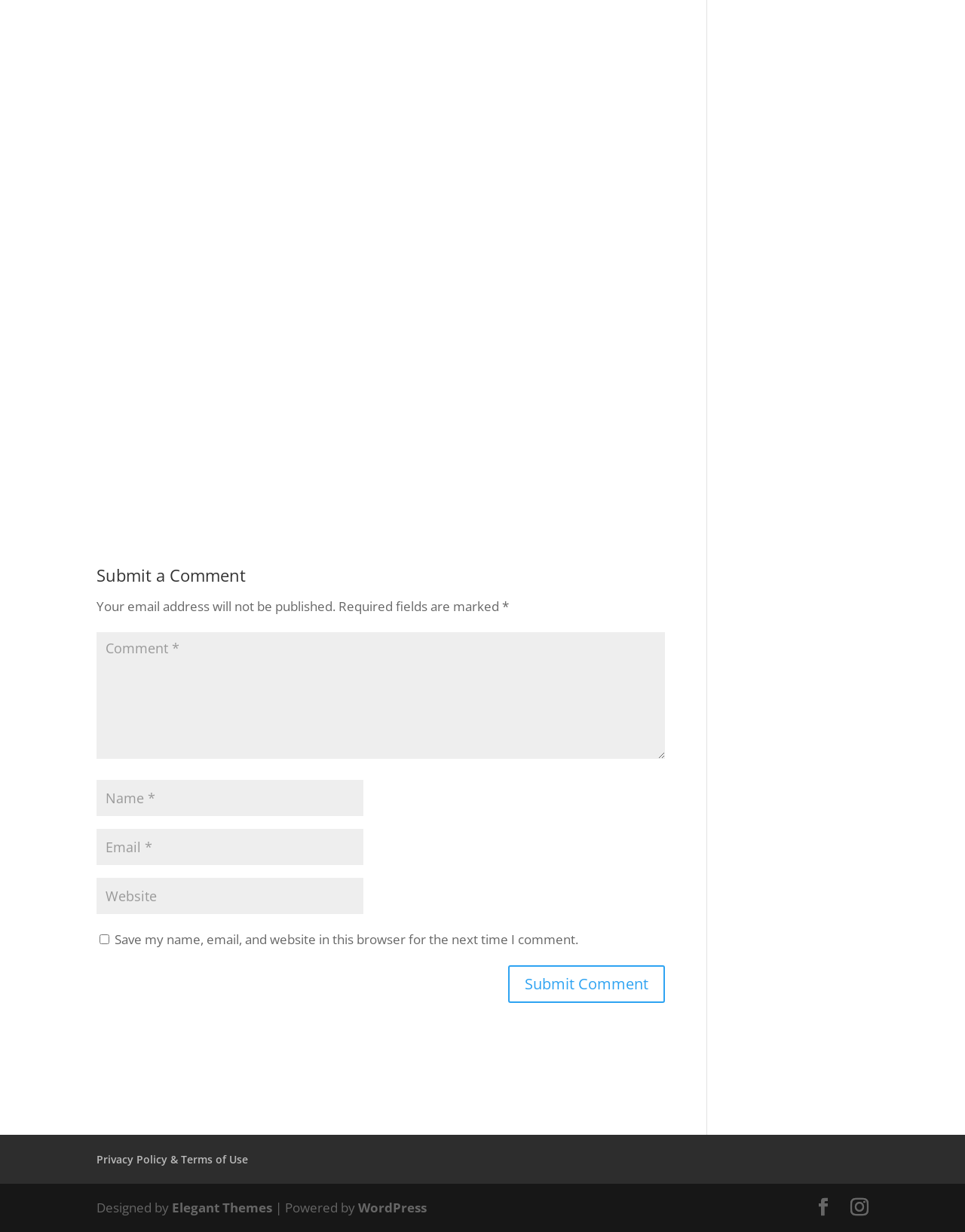What is the website built with?
Answer with a single word or short phrase according to what you see in the image.

WordPress